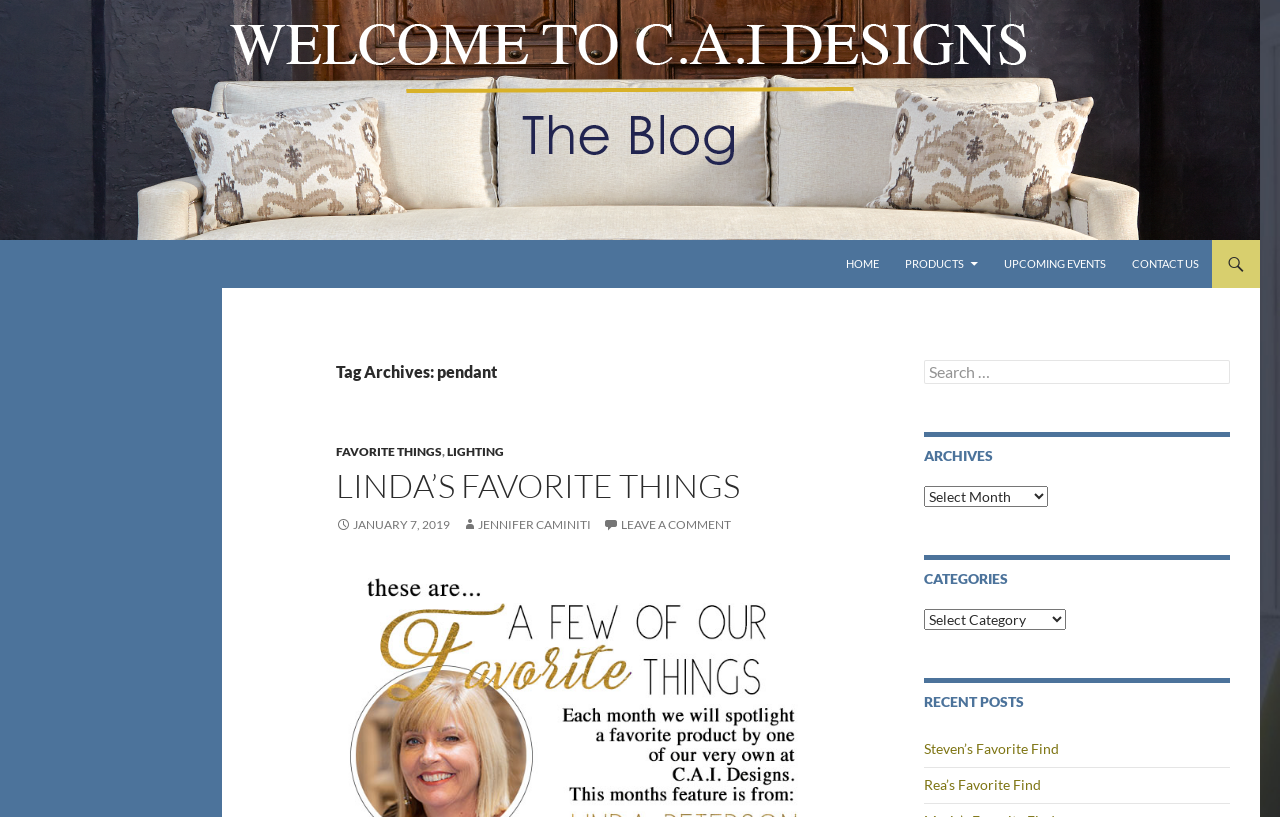How many recent posts are listed?
Refer to the image and answer the question using a single word or phrase.

2